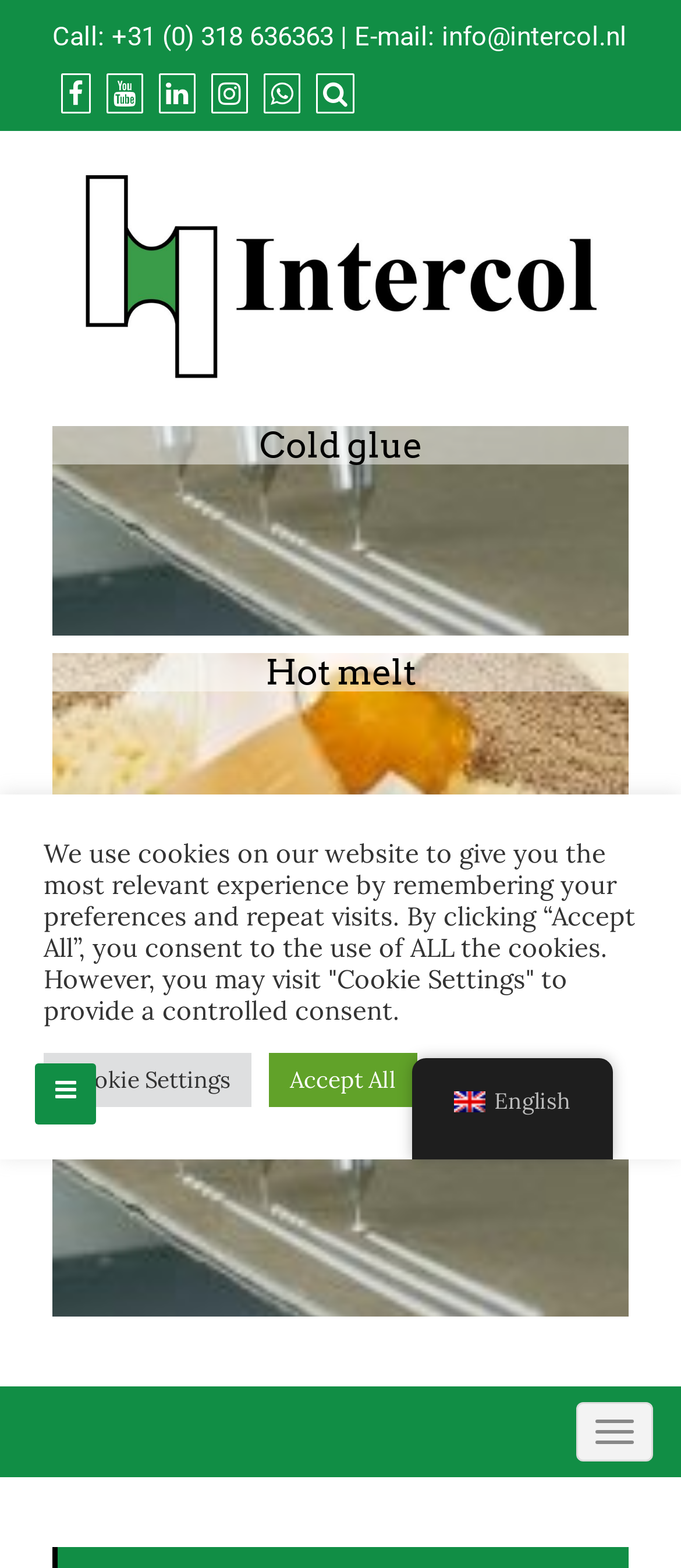What language is the website currently in?
Based on the image, give a concise answer in the form of a single word or short phrase.

English